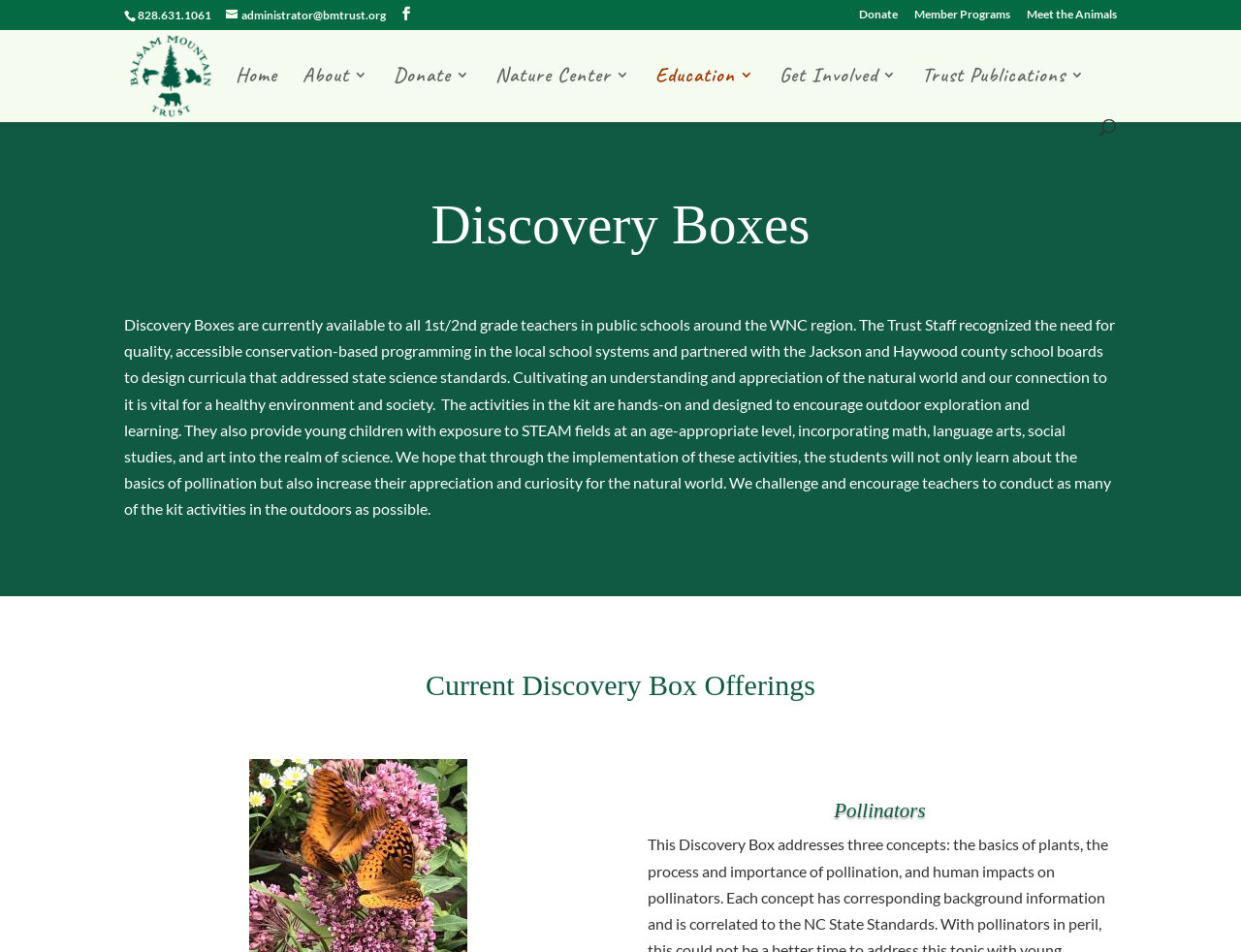What is the phone number on the top left?
Look at the image and provide a short answer using one word or a phrase.

828.631.1061